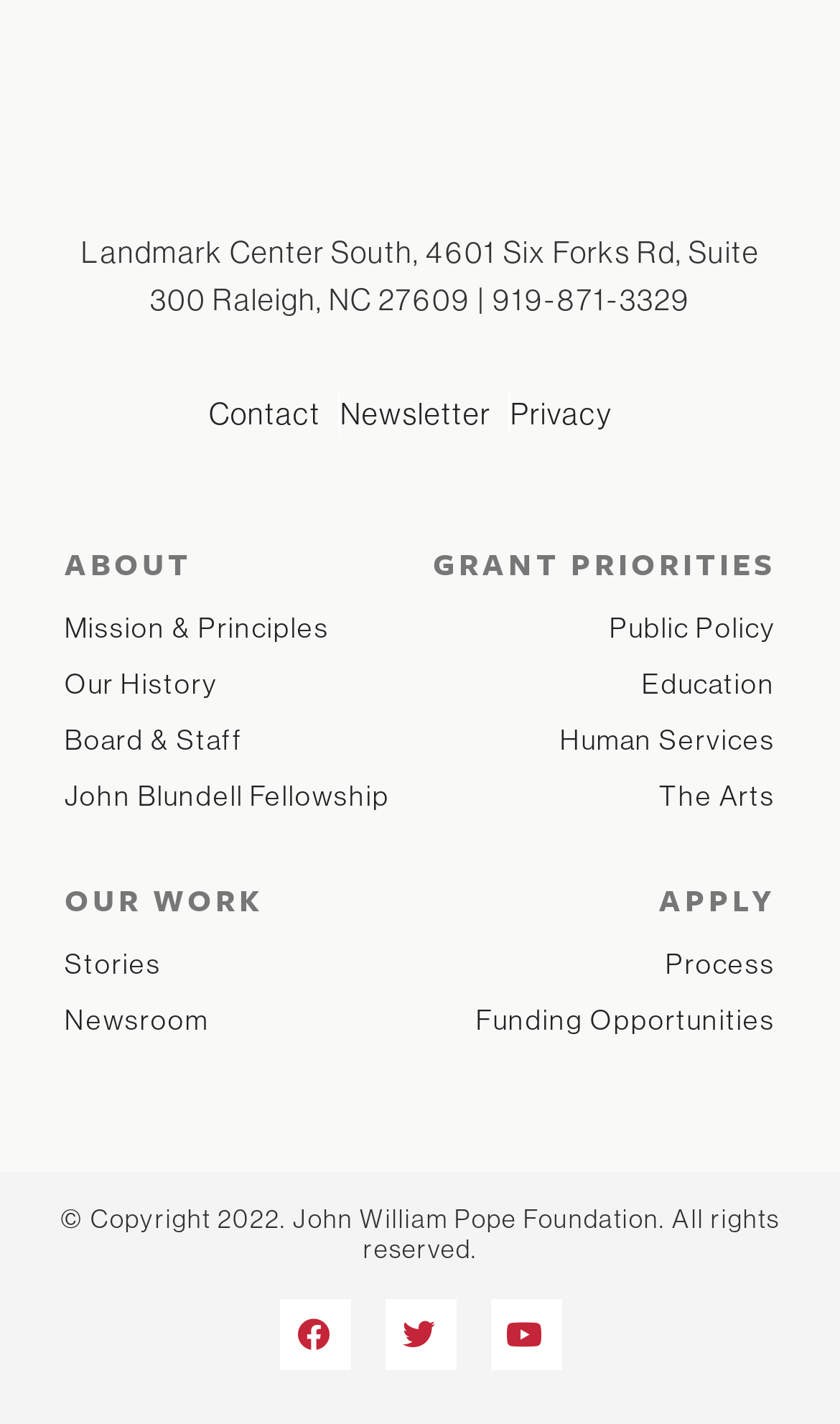Please provide the bounding box coordinate of the region that matches the element description: Mission & Principles. Coordinates should be in the format (top-left x, top-left y, bottom-right x, bottom-right y) and all values should be between 0 and 1.

[0.077, 0.425, 0.5, 0.457]